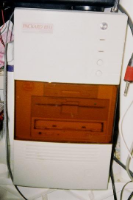What type of setup is suggested by the surrounding environment?
Look at the screenshot and respond with a single word or phrase.

DIY or tinkering